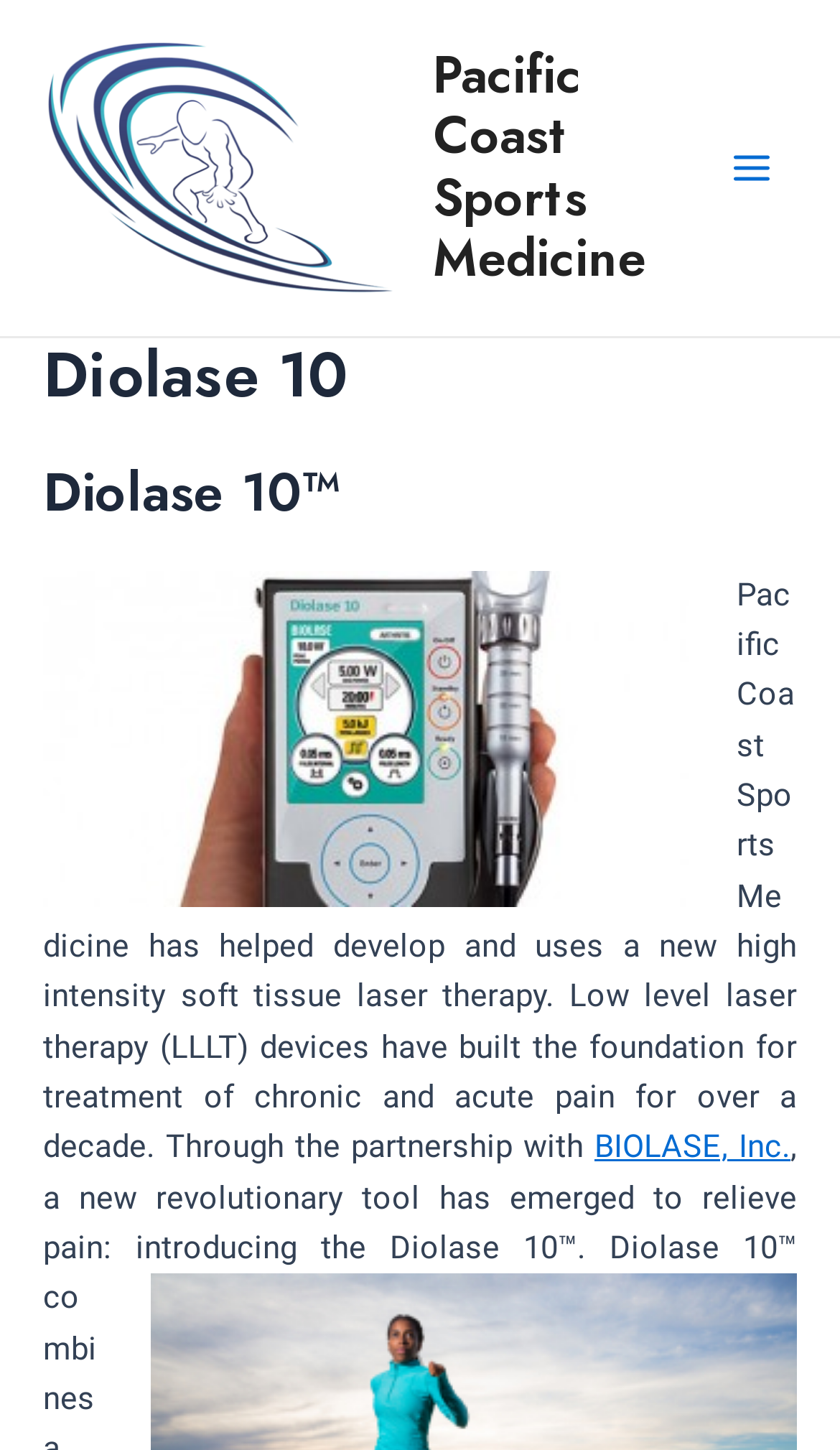What type of therapy is Diolase 10?
Refer to the image and give a detailed response to the question.

The type of therapy can be inferred from the text which mentions that Diolase 10 is a high intensity soft tissue laser therapy. It is also mentioned that it is a new revolutionary tool in the field of laser therapy.